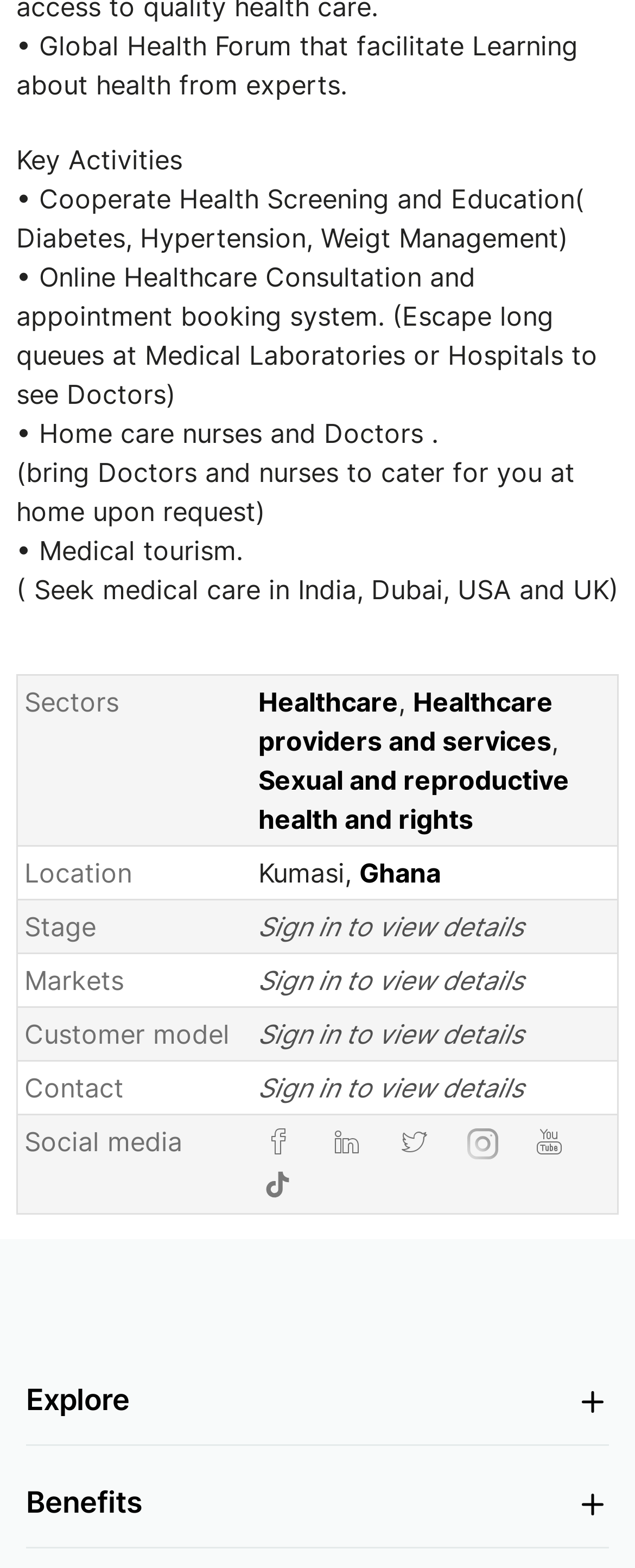Please determine the bounding box coordinates of the element to click on in order to accomplish the following task: "Click on Healthcare". Ensure the coordinates are four float numbers ranging from 0 to 1, i.e., [left, top, right, bottom].

[0.406, 0.438, 0.627, 0.458]